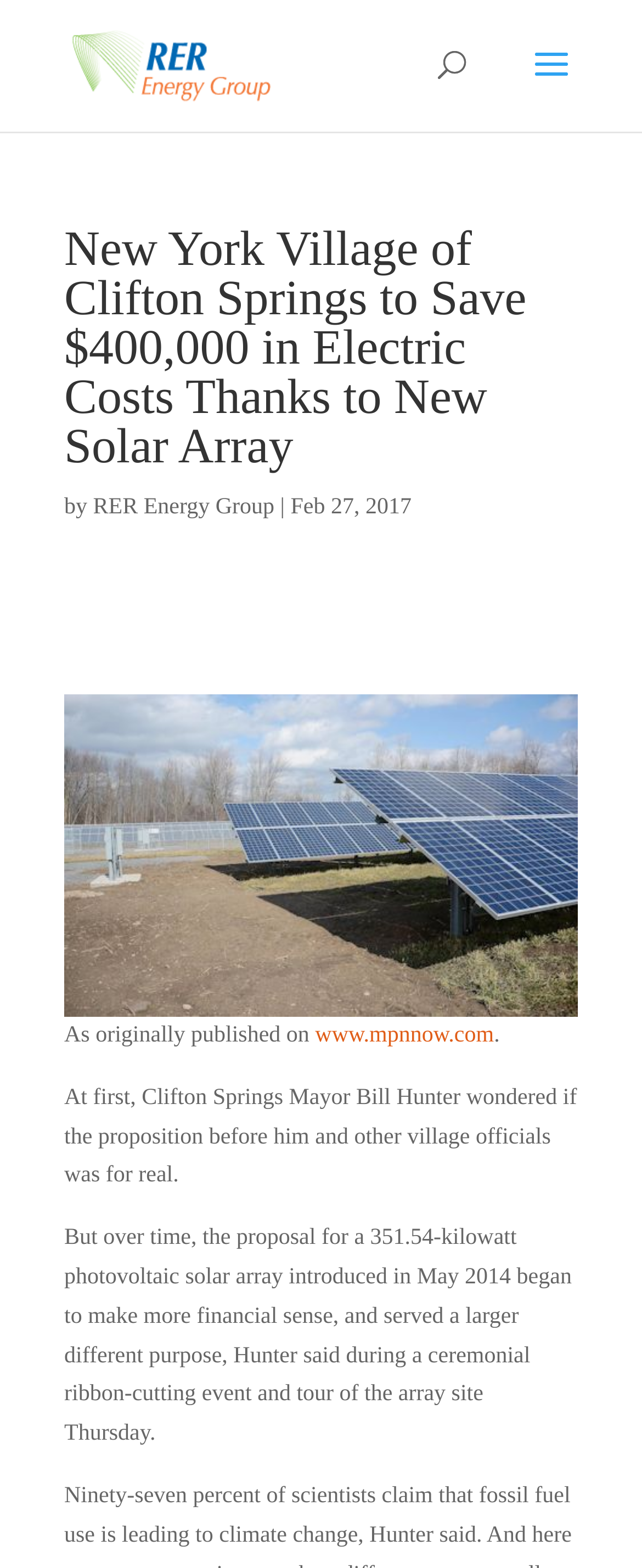Please reply with a single word or brief phrase to the question: 
What is the name of the village in the article?

Clifton Springs